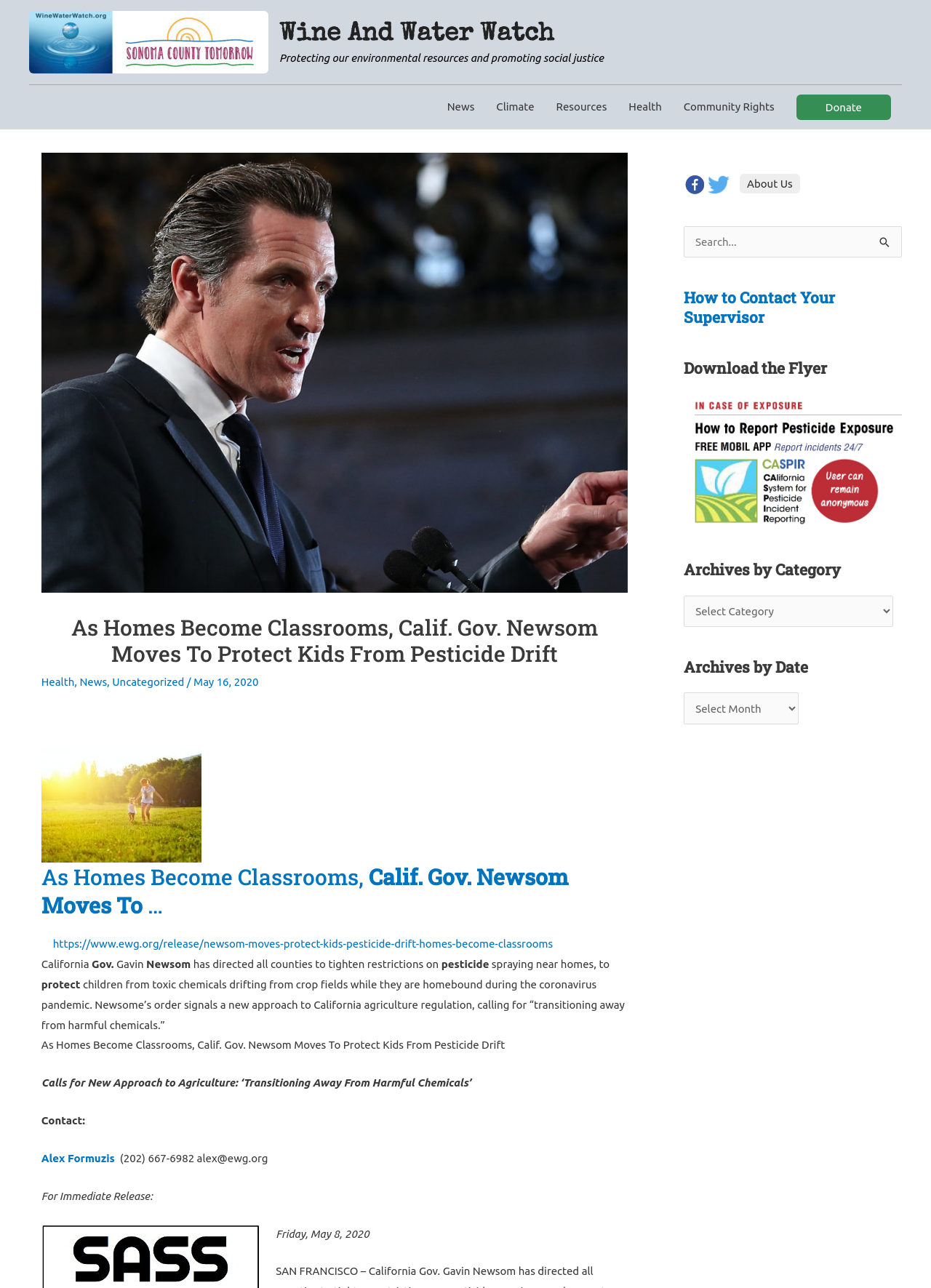What is the category of the article?
Using the image as a reference, give a one-word or short phrase answer.

Health